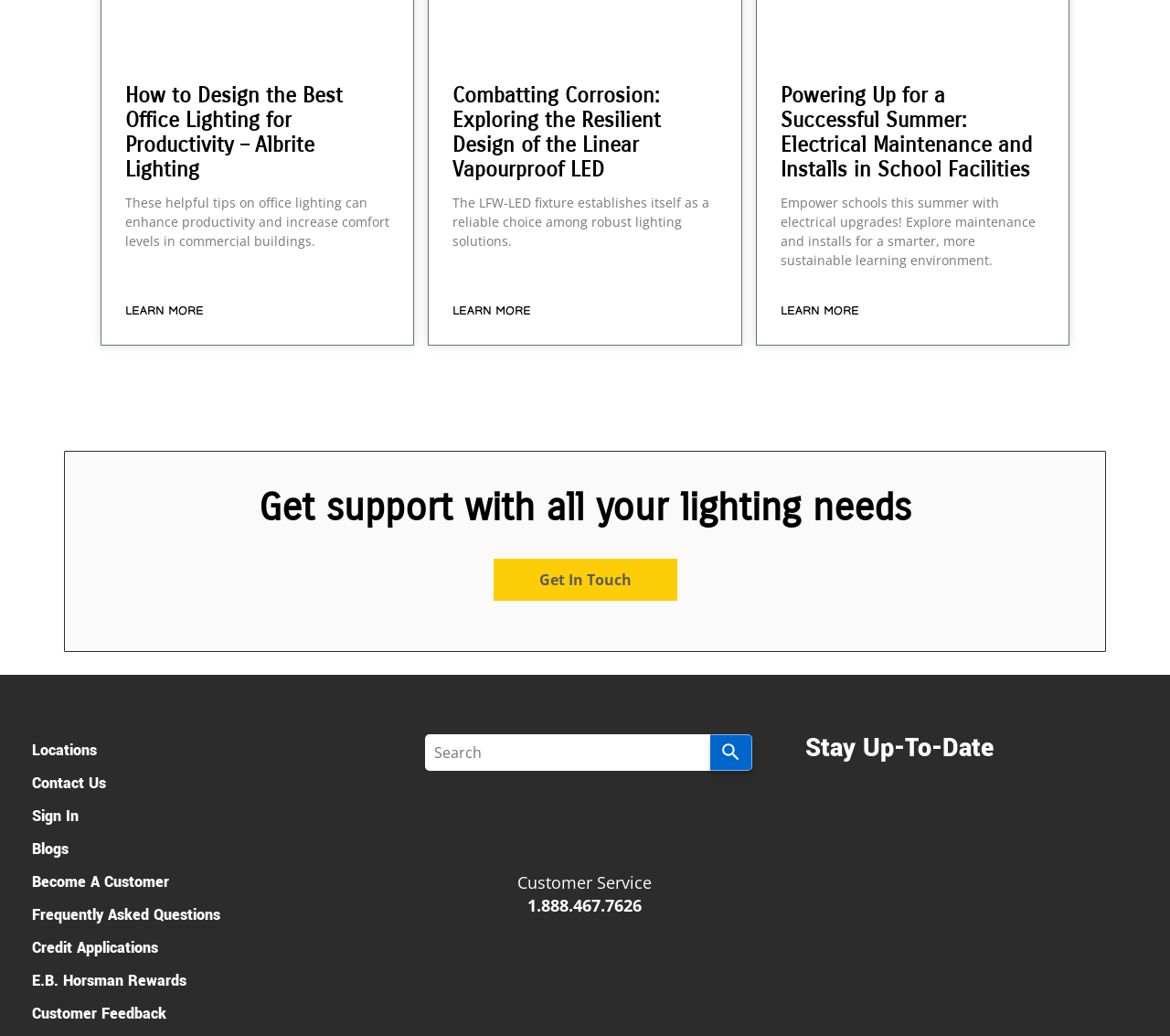Locate the bounding box of the UI element described by: "1.888.467.7626" in the given webpage screenshot.

[0.451, 0.863, 0.549, 0.884]